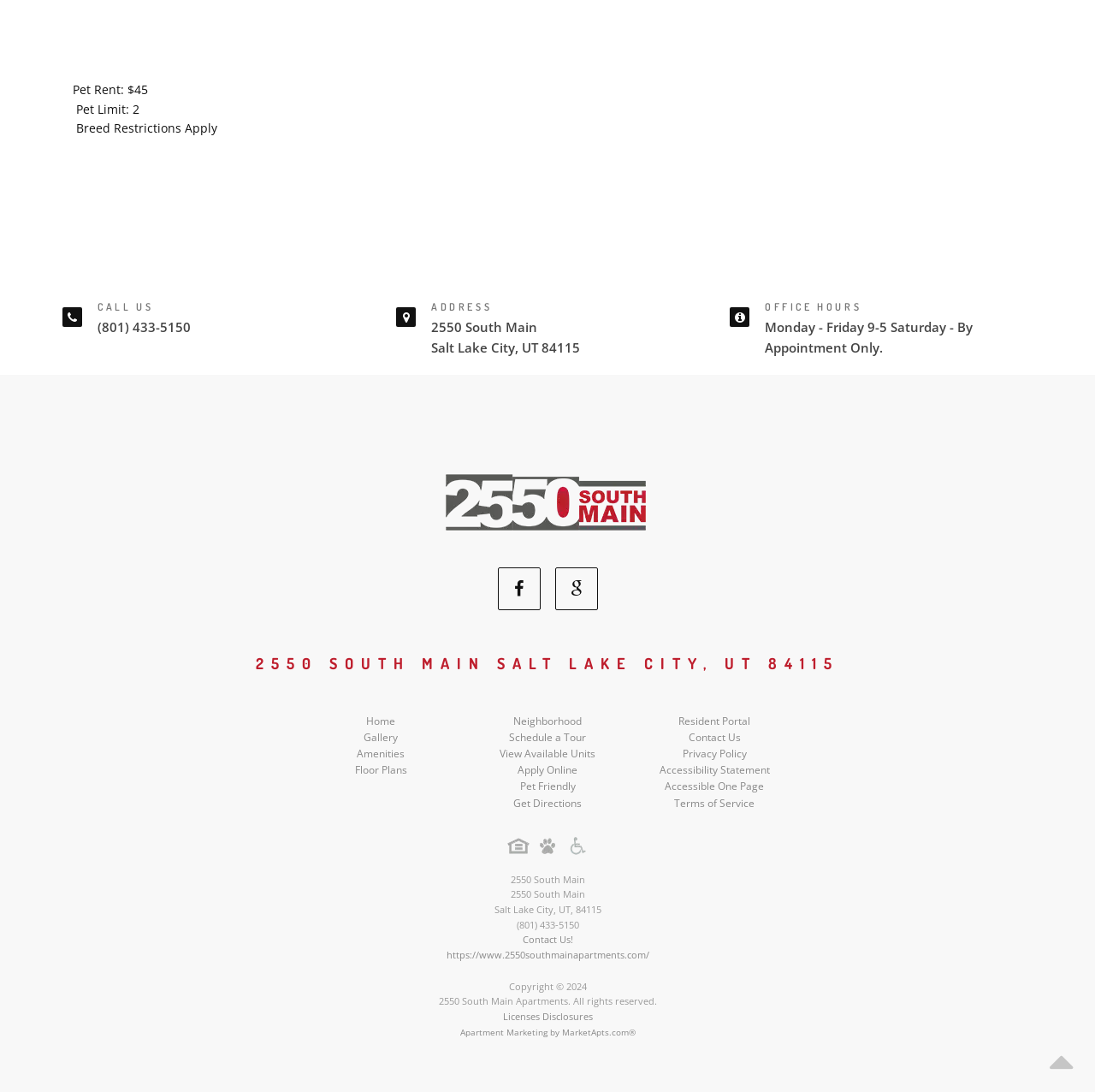What is the address of the apartments?
Using the image as a reference, answer the question with a short word or phrase.

2550 South Main, Salt Lake City, UT 84115